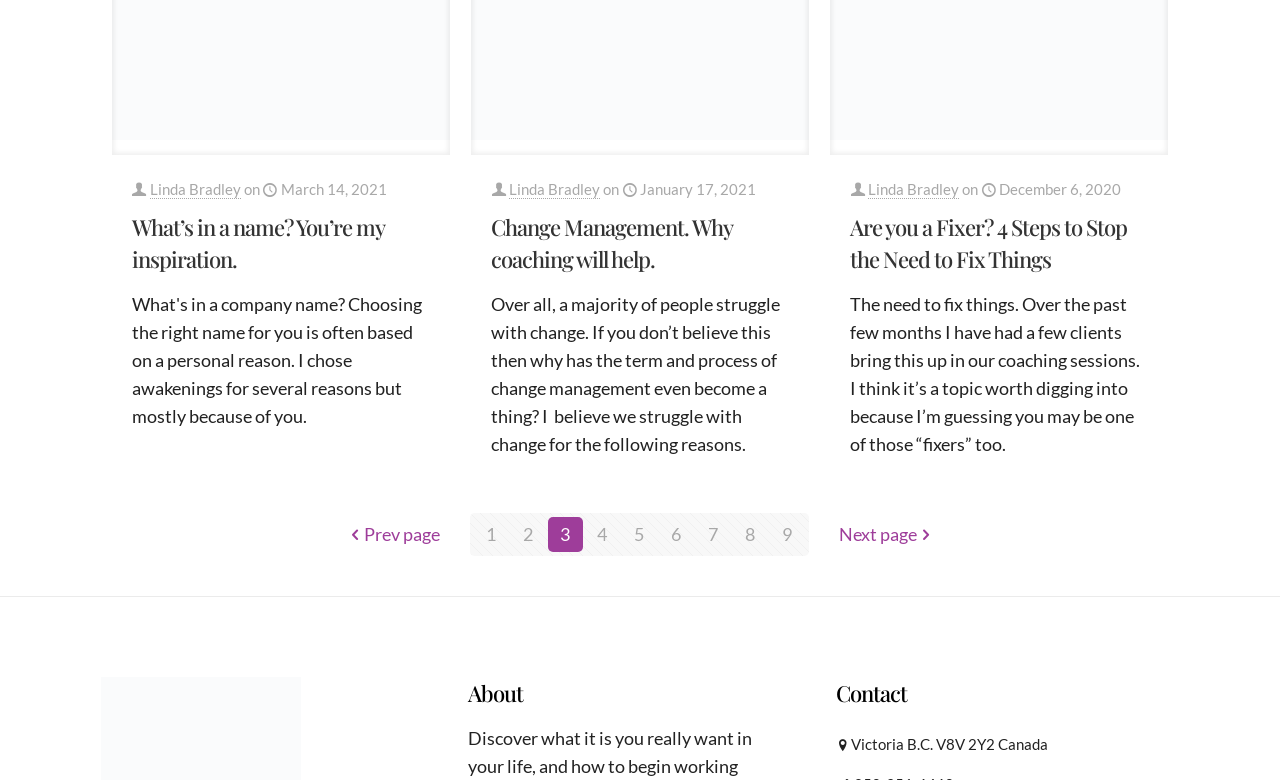Determine the bounding box coordinates (top-left x, top-left y, bottom-right x, bottom-right y) of the UI element described in the following text: 8

[0.572, 0.663, 0.6, 0.707]